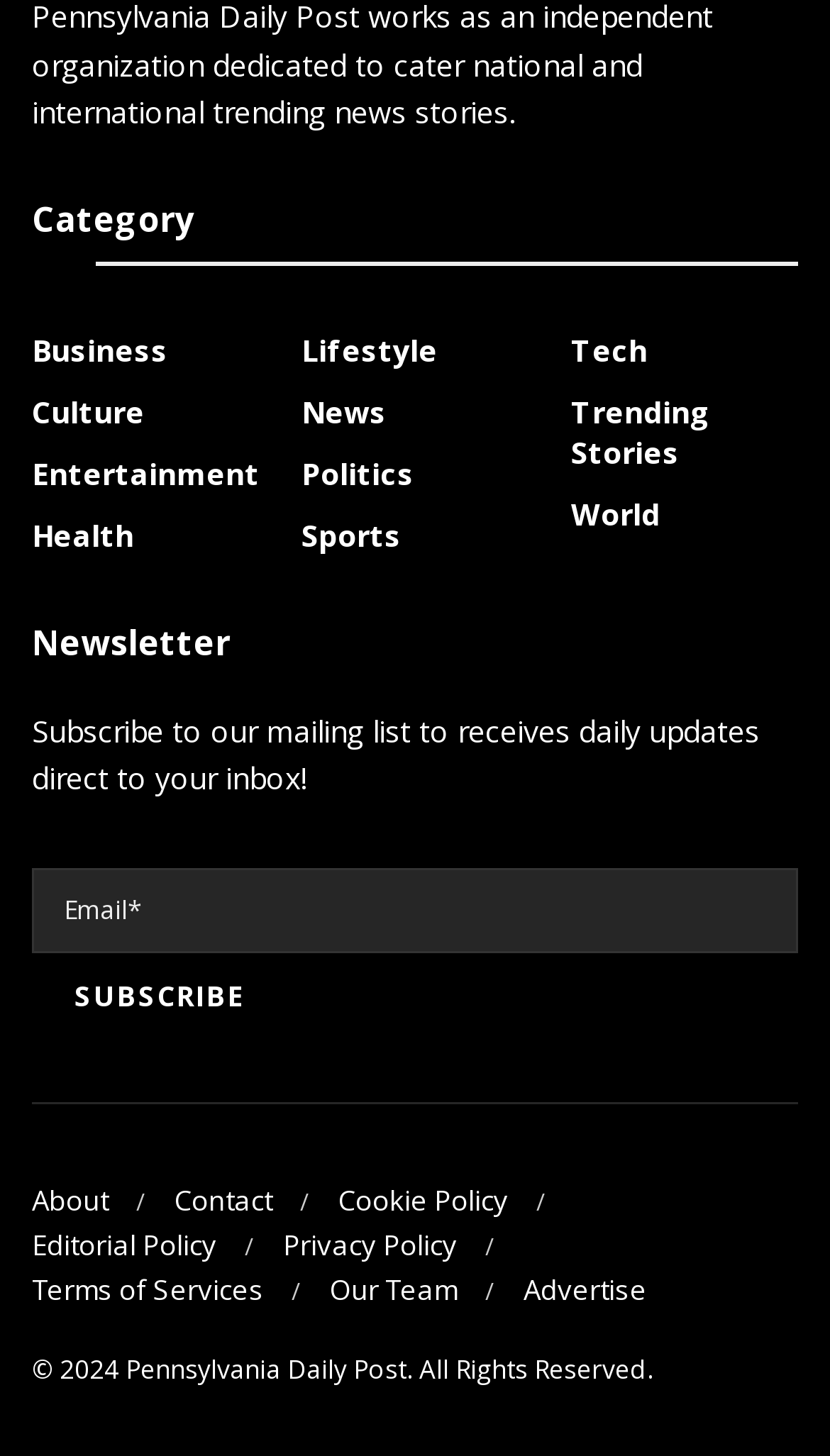Please determine the bounding box coordinates of the section I need to click to accomplish this instruction: "Subscribe to the newsletter".

[0.038, 0.654, 0.346, 0.713]